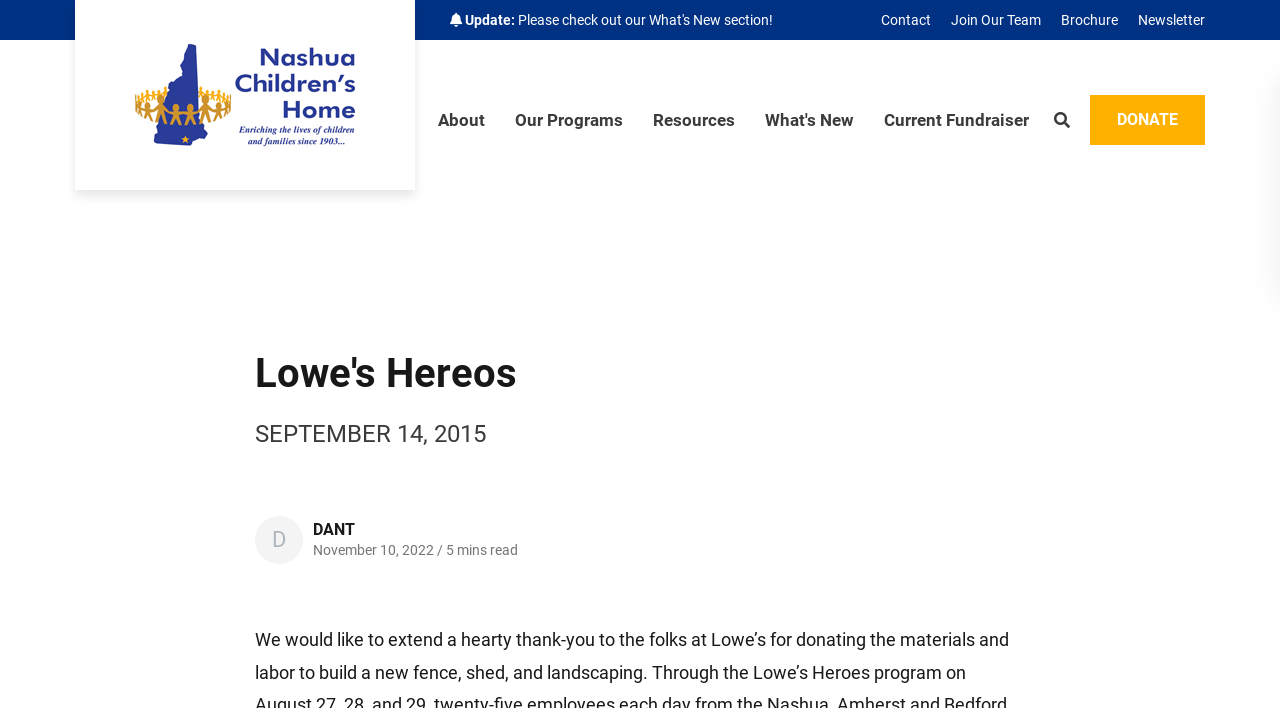What is the name of the children's home?
Please craft a detailed and exhaustive response to the question.

I found the answer by looking at the link element with the text 'Nashua Children's Home' and its corresponding image element with the same text.